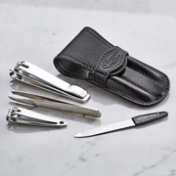Is the nail file made of stainless steel?
Based on the image, please offer an in-depth response to the question.

According to the caption, the nail file is specifically mentioned as being made of stainless steel, which implies that it is constructed from this material.